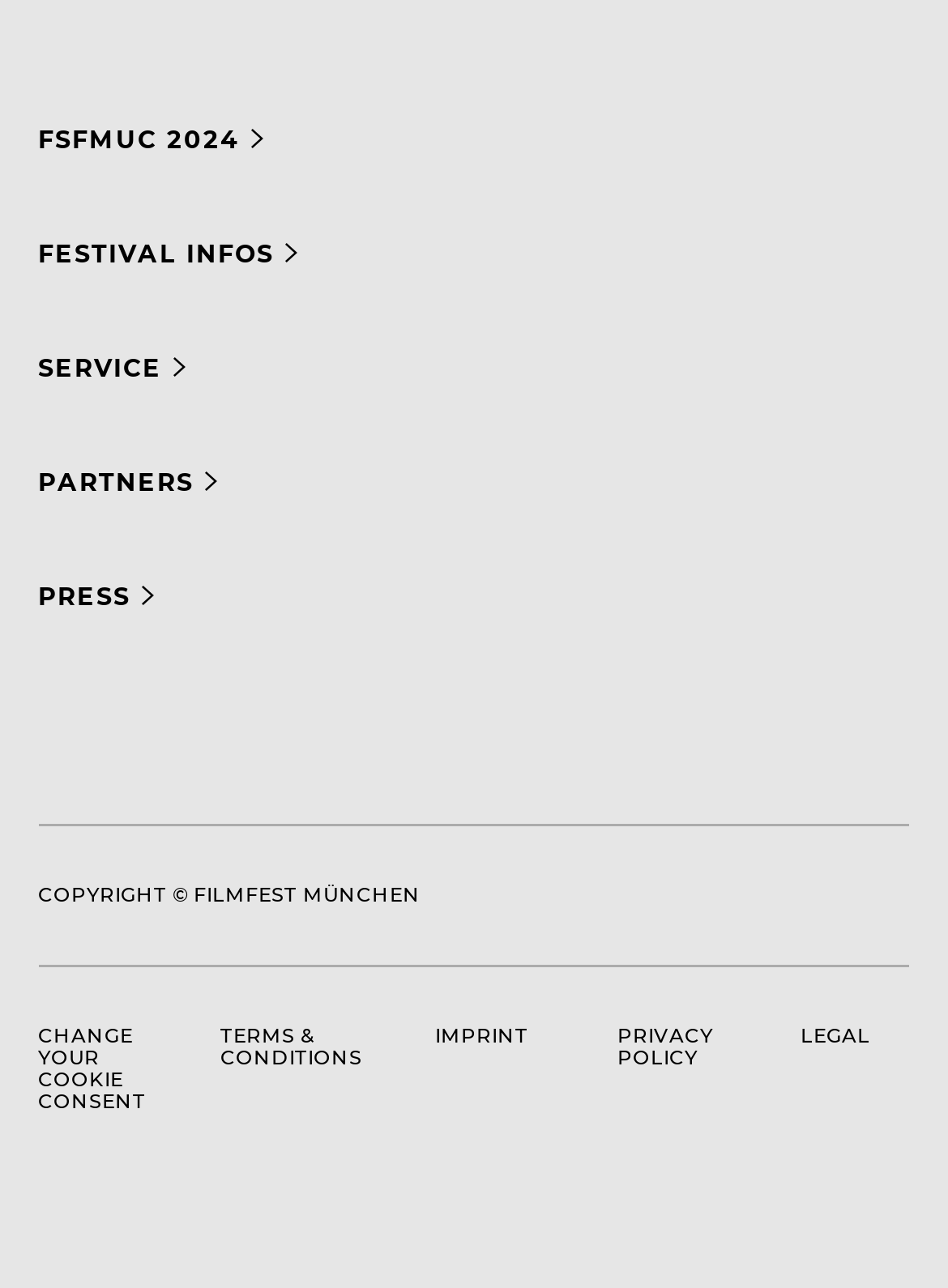Please locate the bounding box coordinates of the element that needs to be clicked to achieve the following instruction: "visit imprint". The coordinates should be four float numbers between 0 and 1, i.e., [left, top, right, bottom].

[0.459, 0.781, 0.575, 0.828]